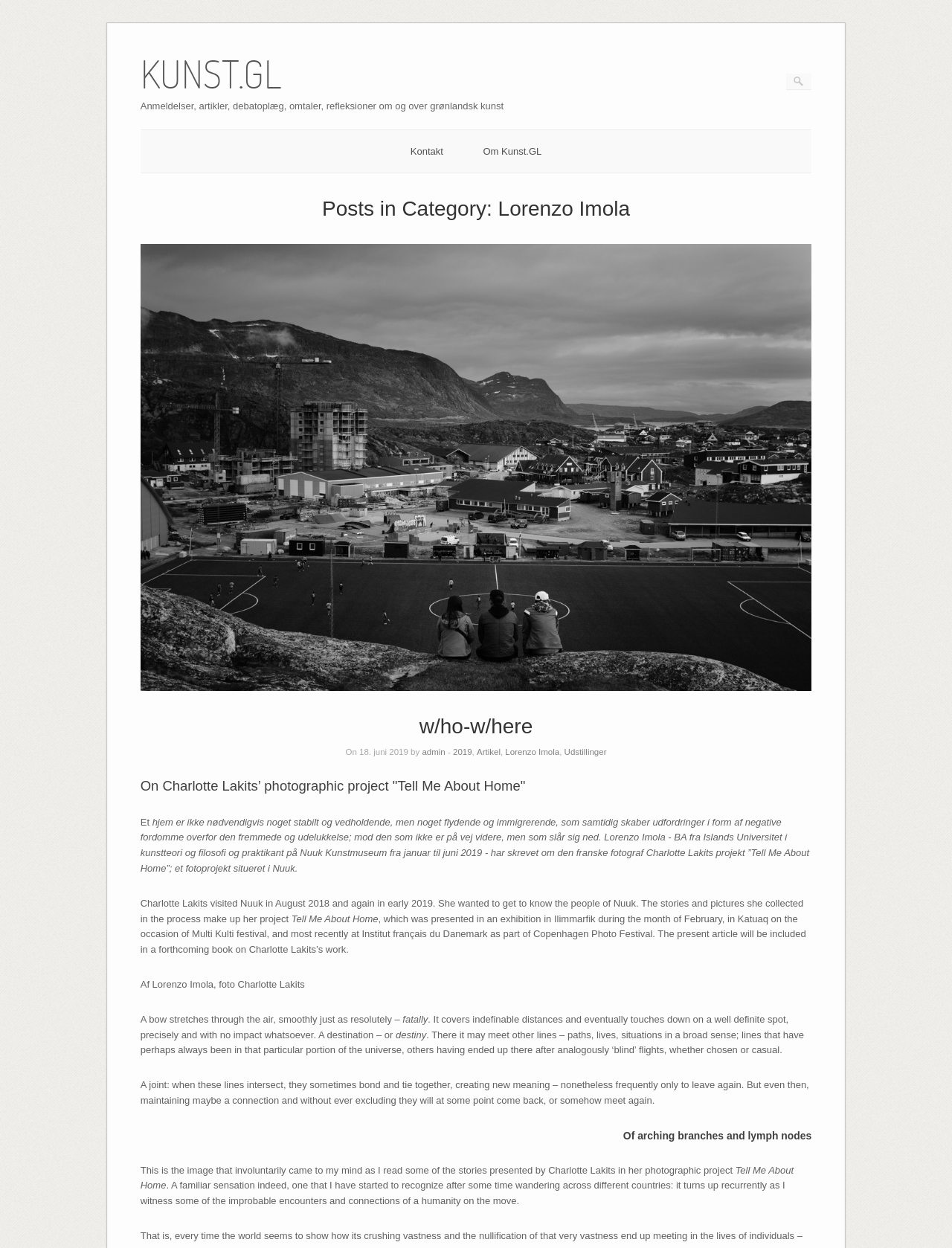Kindly determine the bounding box coordinates of the area that needs to be clicked to fulfill this instruction: "Read about Kunst.GL".

[0.147, 0.044, 0.296, 0.075]